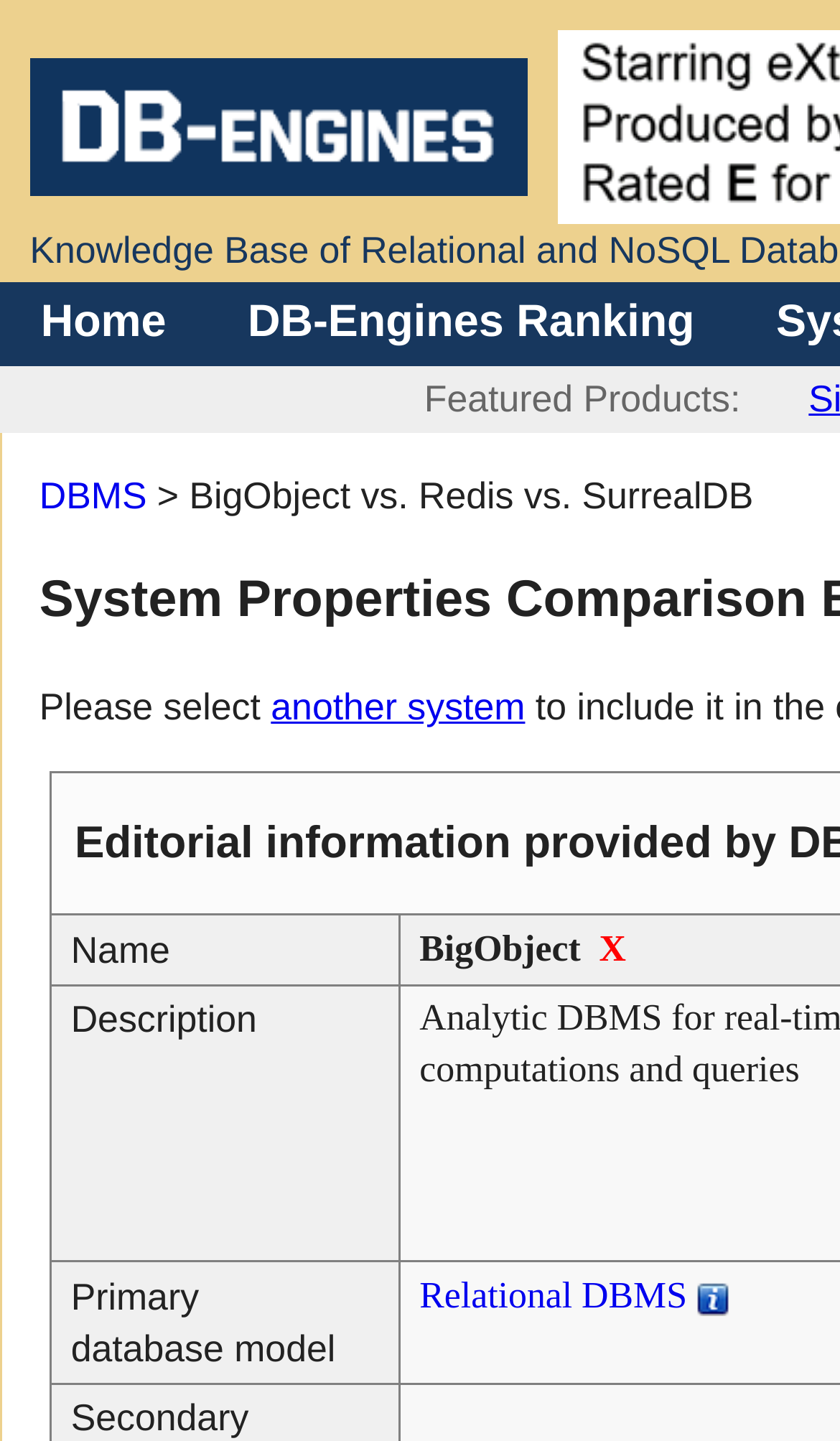Examine the image carefully and respond to the question with a detailed answer: 
How many featured products are listed?

I counted the number of links under the 'Featured Products' section, which are 'DBMS', 'another system', and the third one is not explicitly mentioned but implied by the gridcell structure.